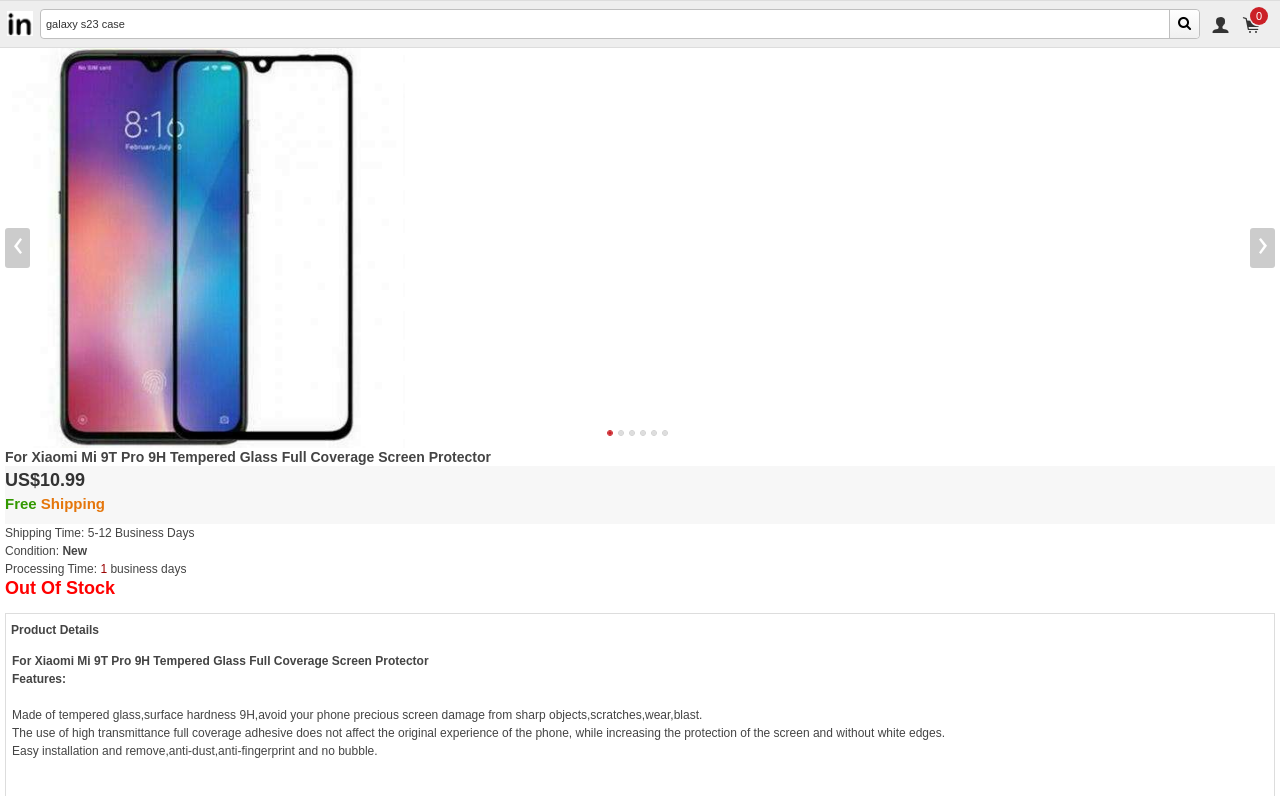Identify and extract the main heading of the webpage.

For Xiaomi Mi 9T Pro 9H Tempered Glass Full Coverage Screen Protector